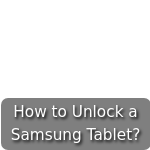Explain all the elements you observe in the image.

The image displays a sleek, rectangular button labeled "How to Unlock a Samsung Tablet?" The button is styled with a subtle gray background, which provides a modern and clean look. The text is prominently displayed in a clear, white font, ensuring visibility and easy readability. This element likely serves as a navigational link on a webpage, guiding users to detailed instructions or resources about unlocking Samsung tablets. The design is user-friendly and fits well within the context of a technology guide, aiming to assist users in resolving common issues with their devices.